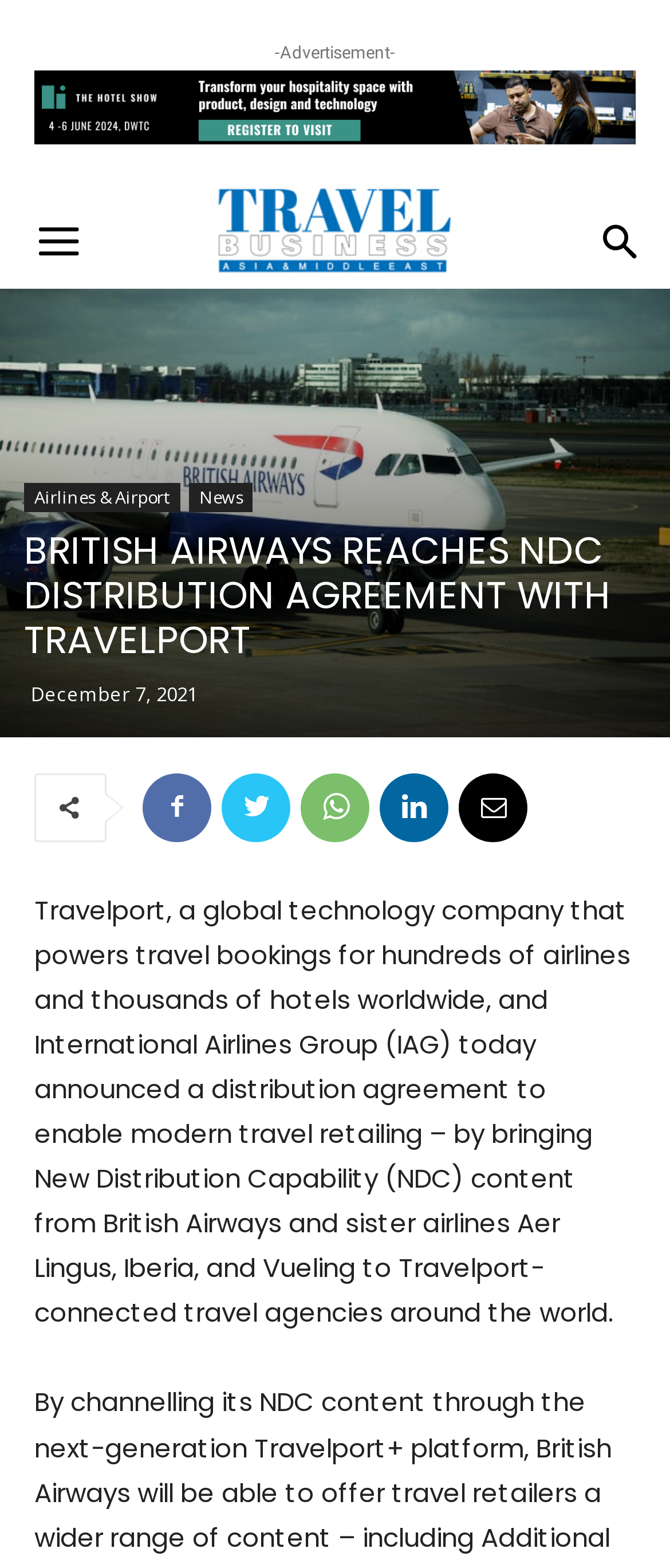Create a detailed summary of all the visual and textual information on the webpage.

The webpage appears to be a news article or press release about a distribution agreement between Travelport and International Airlines Group (IAG). 

At the top of the page, there is a banner advertisement with an image. Below the advertisement, there is a link with an icon, and to its right, there is an image with the text "Travel Business". 

On the top-right corner, there are two icons, one representing a share option and the other representing a bookmark or favorite option. 

Below these icons, there is a horizontal navigation menu with links to "Airlines & Airport" and "News". 

The main content of the page is a news article with the title "BRITISH AIRWAYS REACHES NDC DISTRIBUTION AGREEMENT WITH TRAVELPORT" in a large font. The title is followed by a timestamp indicating that the article was published on December 7, 2021. 

Below the title, there are five social media links, each represented by an icon. 

The main text of the article describes the distribution agreement between Travelport and IAG, which enables modern travel retailing by bringing New Distribution Capability (NDC) content from British Airways and its sister airlines to Travelport-connected travel agencies worldwide.